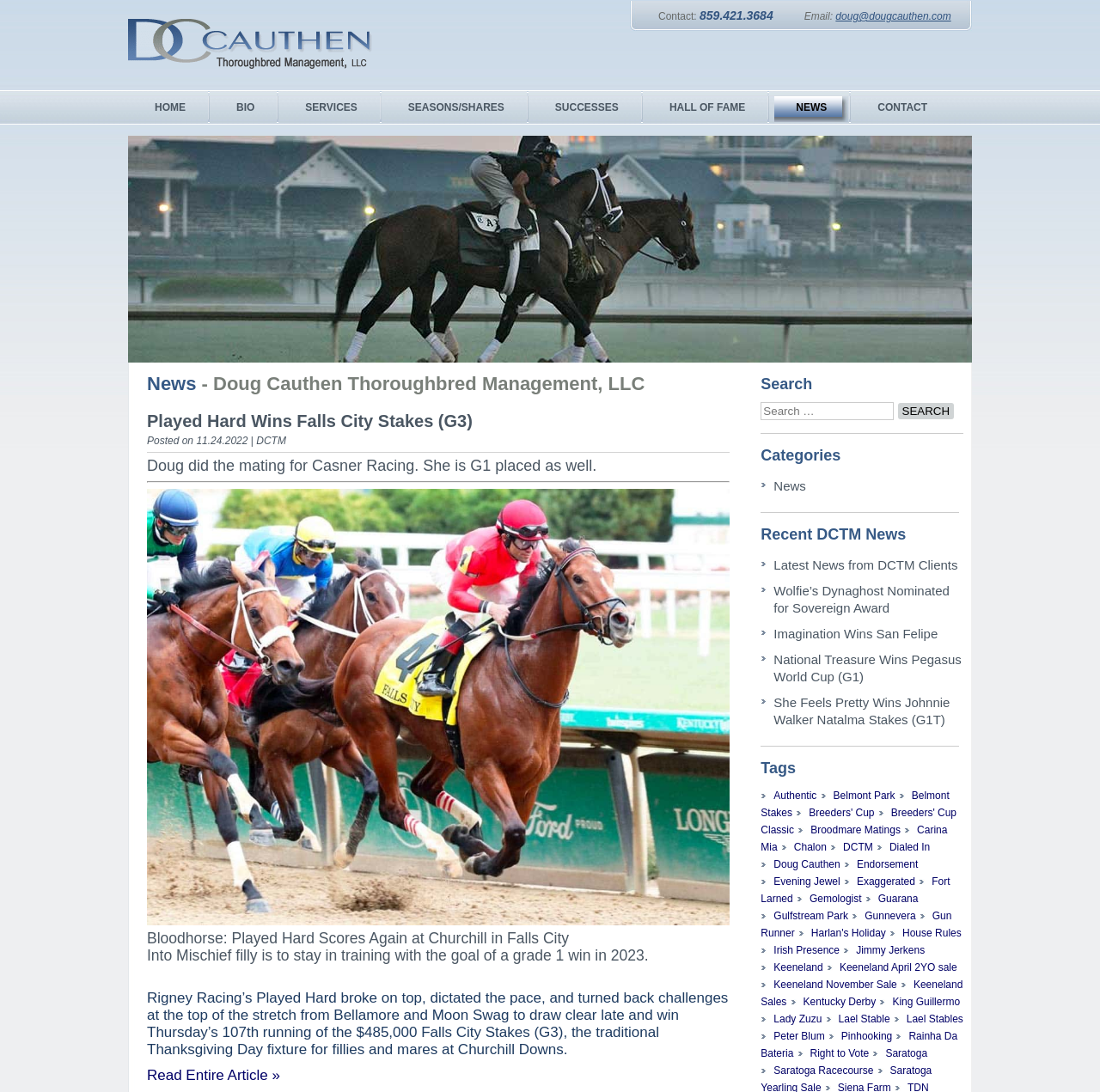Respond to the question below with a single word or phrase:
What is the phone number to contact Doug Cauthen?

859.421.3684